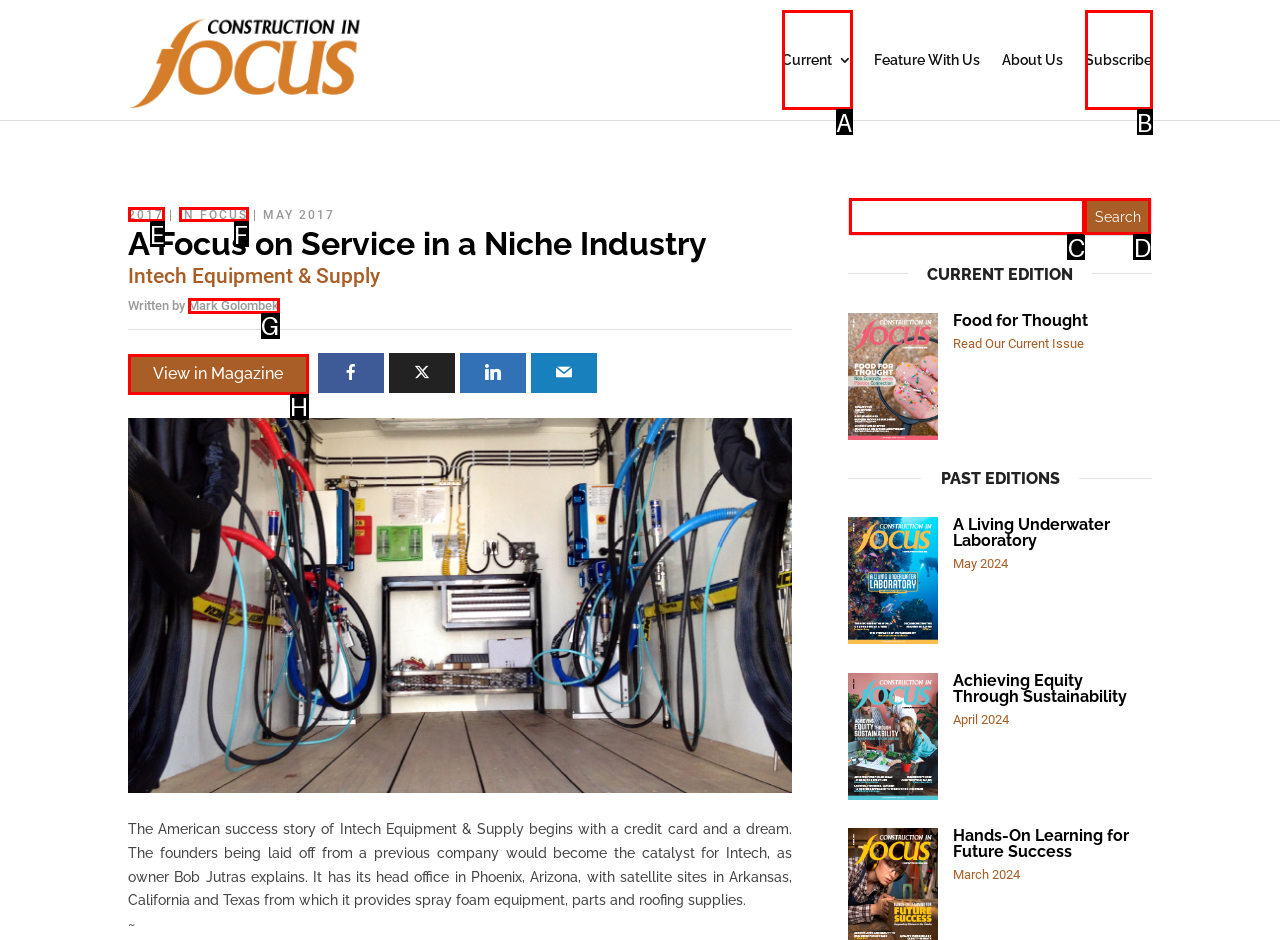Determine the right option to click to perform this task: Click on the 'Subscribe' link
Answer with the correct letter from the given choices directly.

B